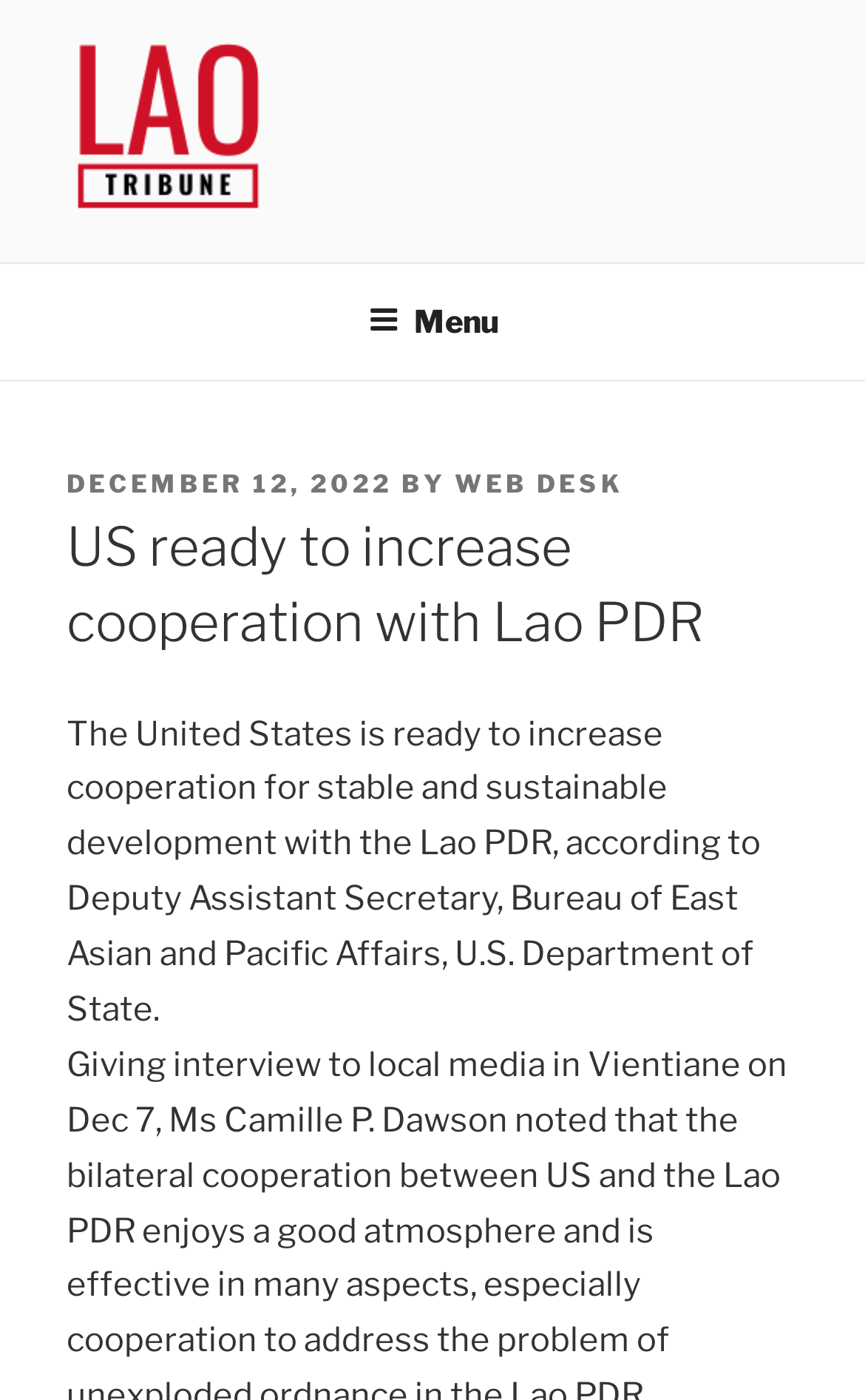Who is the author of the post?
Please ensure your answer is as detailed and informative as possible.

The author of the post is mentioned in the header section of the webpage, where it is written 'BY WEB DESK'.